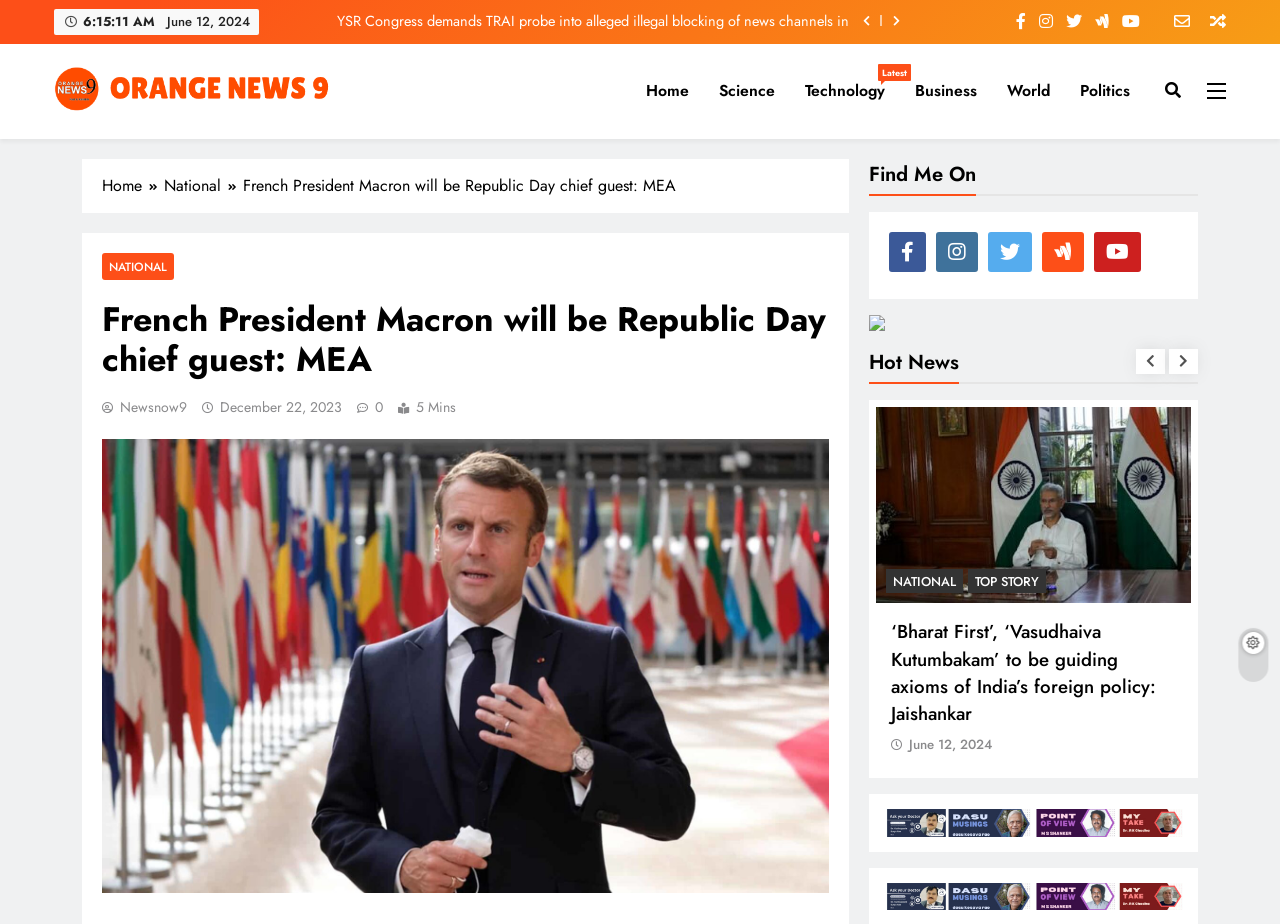Determine the bounding box coordinates of the target area to click to execute the following instruction: "go to home page."

None